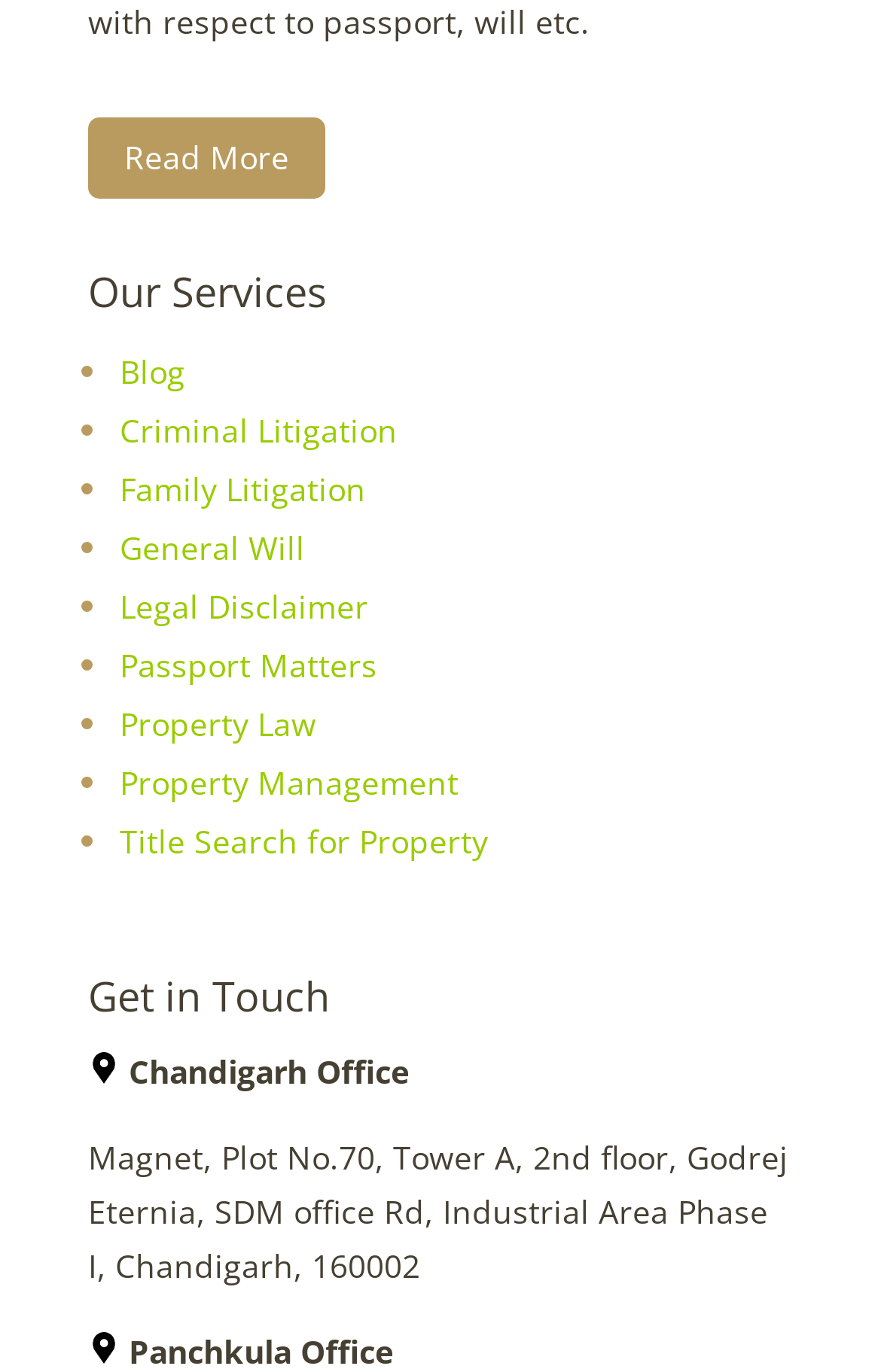What is the address of the Chandigarh office?
Relying on the image, give a concise answer in one word or a brief phrase.

Magnet, Plot No.70, Tower A, 2nd floor, Godrej Eternia, SDM office Rd, Industrial Area Phase I, Chandigarh, 160002